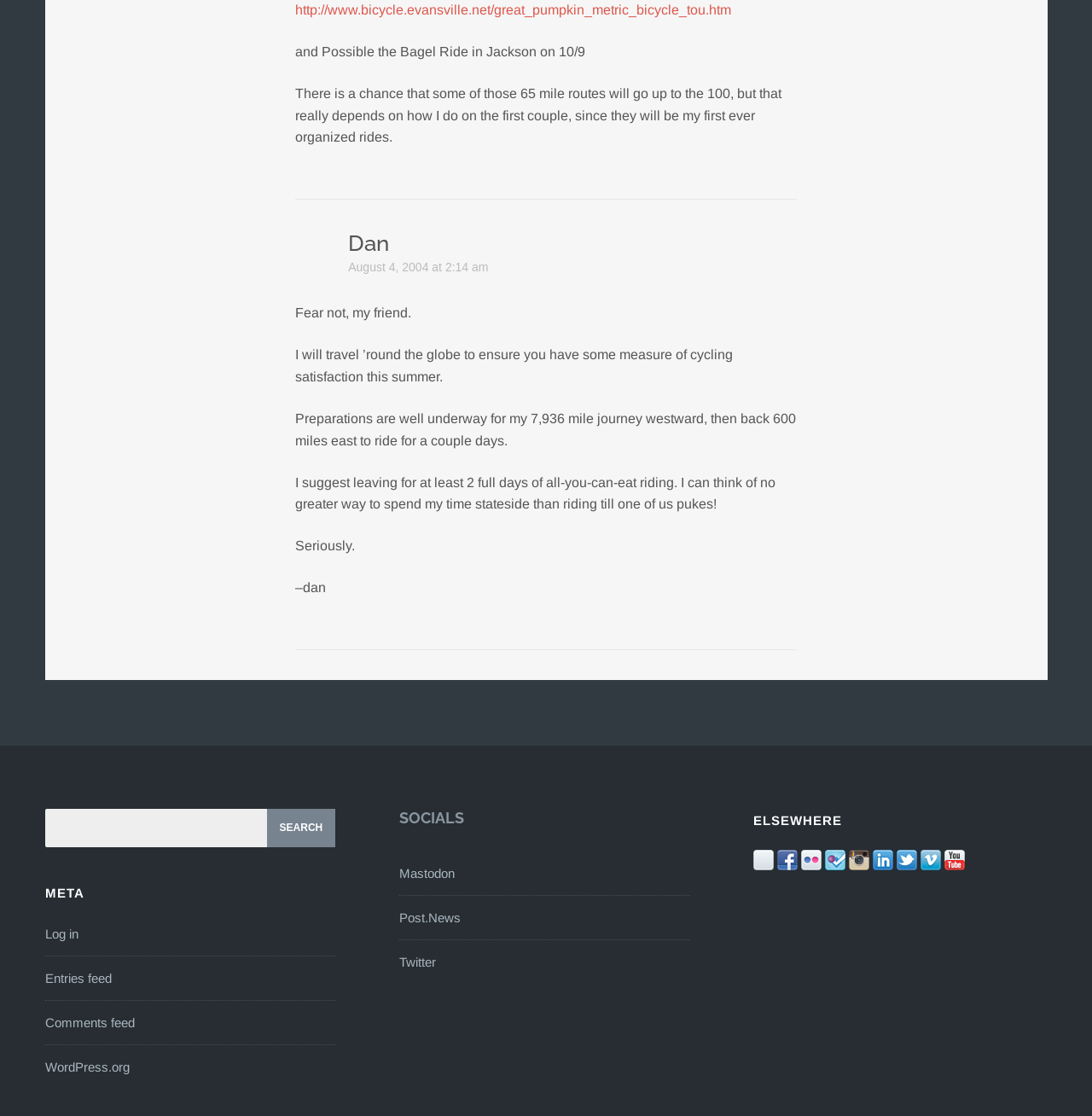What is the purpose of the textbox?
Give a detailed response to the question by analyzing the screenshot.

The textbox is accompanied by a 'Search' button, indicating that its purpose is to allow users to search for something on the website.